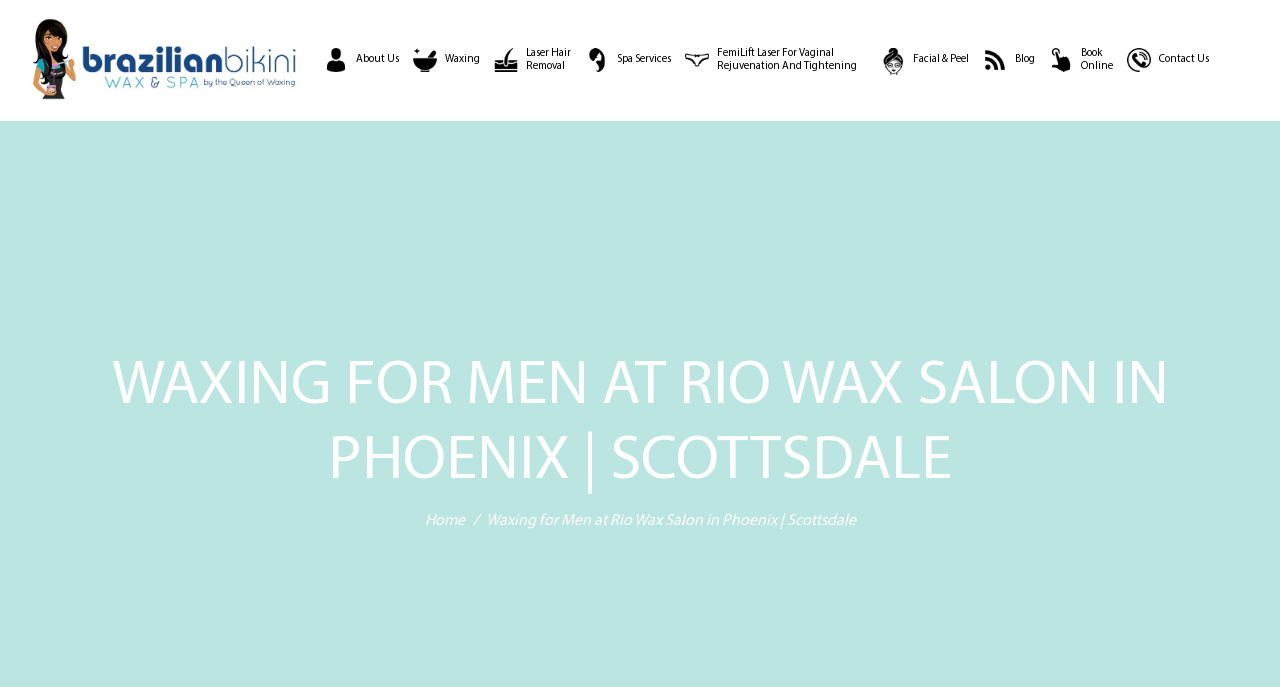Determine the bounding box coordinates of the clickable element necessary to fulfill the instruction: "learn about Waxing". Provide the coordinates as four float numbers within the 0 to 1 range, i.e., [left, top, right, bottom].

[0.32, 0.07, 0.375, 0.106]